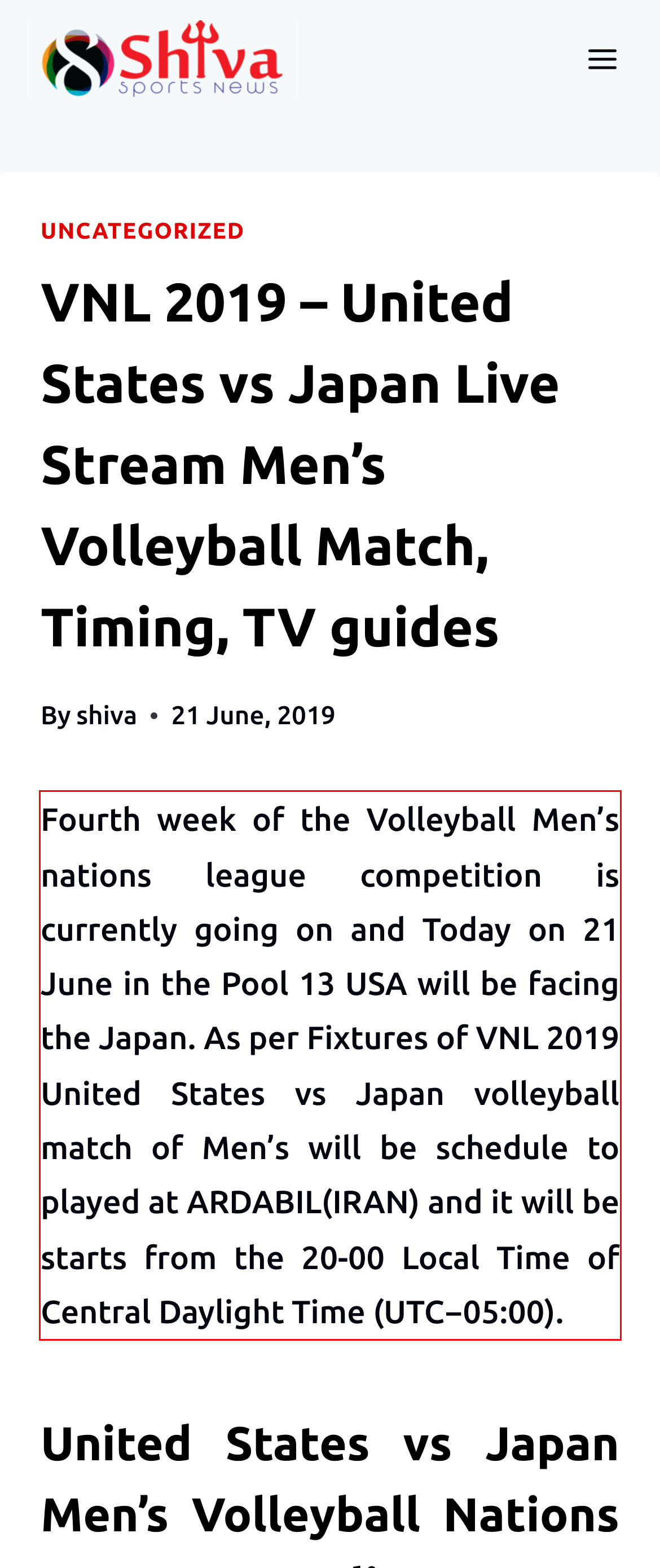You are looking at a screenshot of a webpage with a red rectangle bounding box. Use OCR to identify and extract the text content found inside this red bounding box.

Fourth week of the Volleyball Men’s nations league competition is currently going on and Today on 21 June in the Pool 13 USA will be facing the Japan. As per Fixtures of VNL 2019 United States vs Japan volleyball match of Men’s will be schedule to played at ARDABIL(IRAN) and it will be starts from the 20-00 Local Time of Central Daylight Time (UTC−05:00).